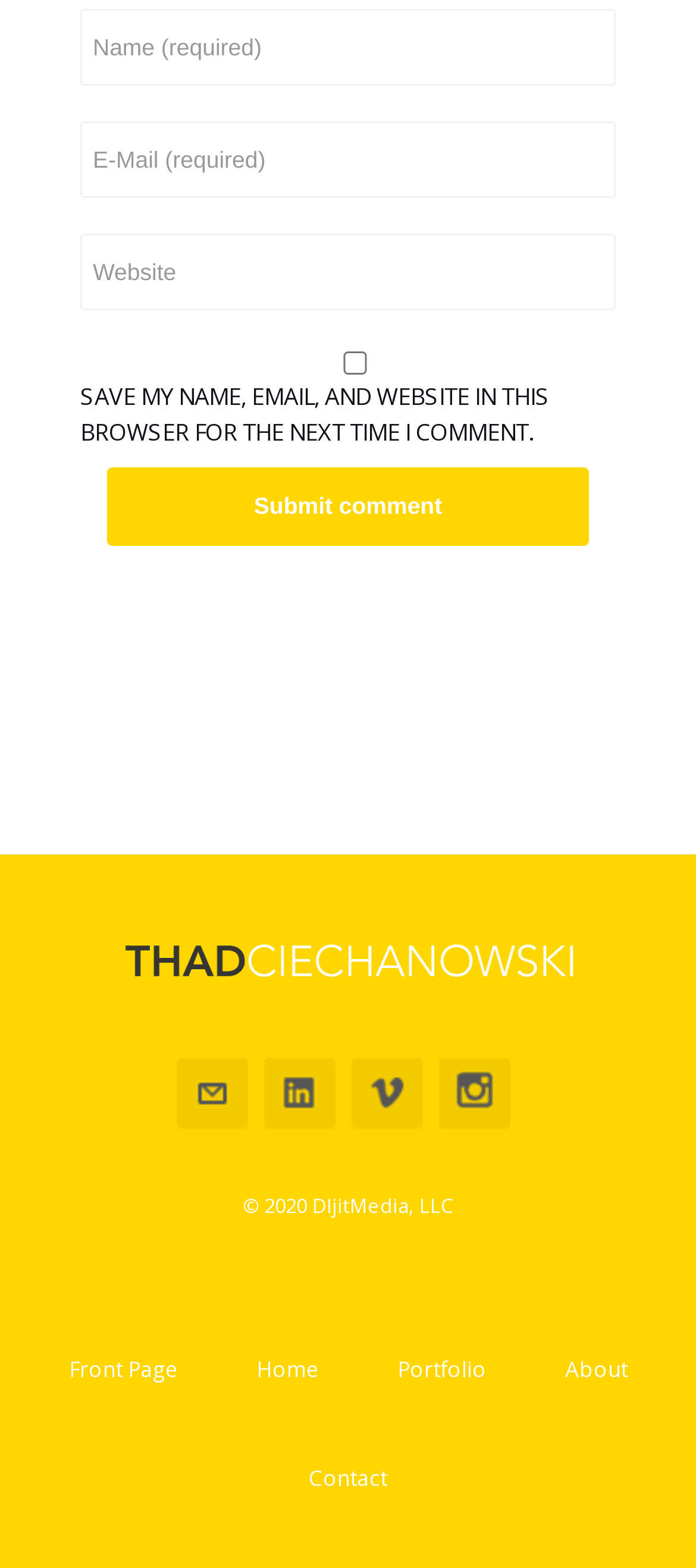Identify the bounding box coordinates of the clickable section necessary to follow the following instruction: "Enter your name". The coordinates should be presented as four float numbers from 0 to 1, i.e., [left, top, right, bottom].

[0.115, 0.006, 0.885, 0.055]